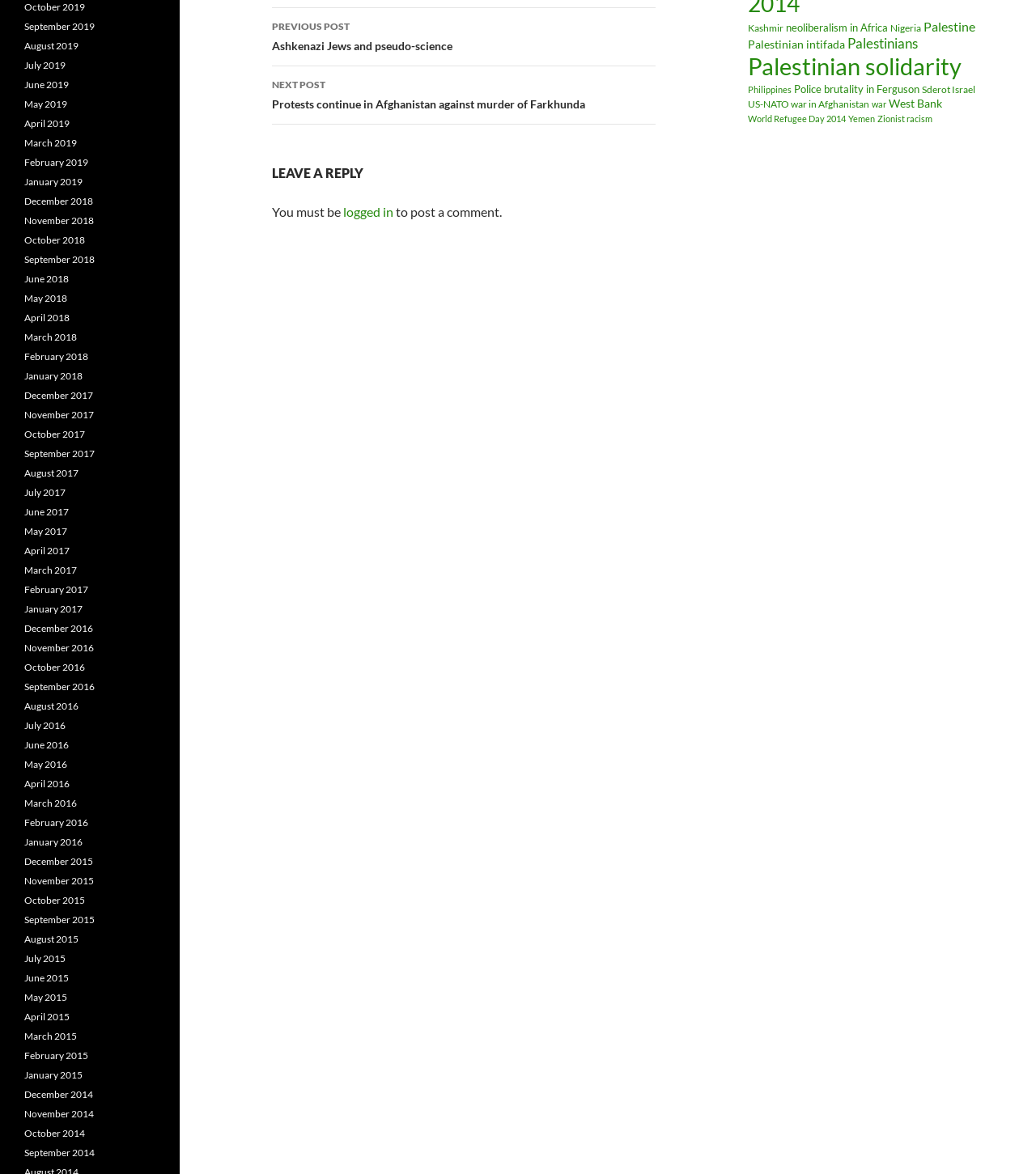Provide the bounding box coordinates for the UI element that is described as: "US-NATO war in Afghanistan".

[0.722, 0.083, 0.839, 0.094]